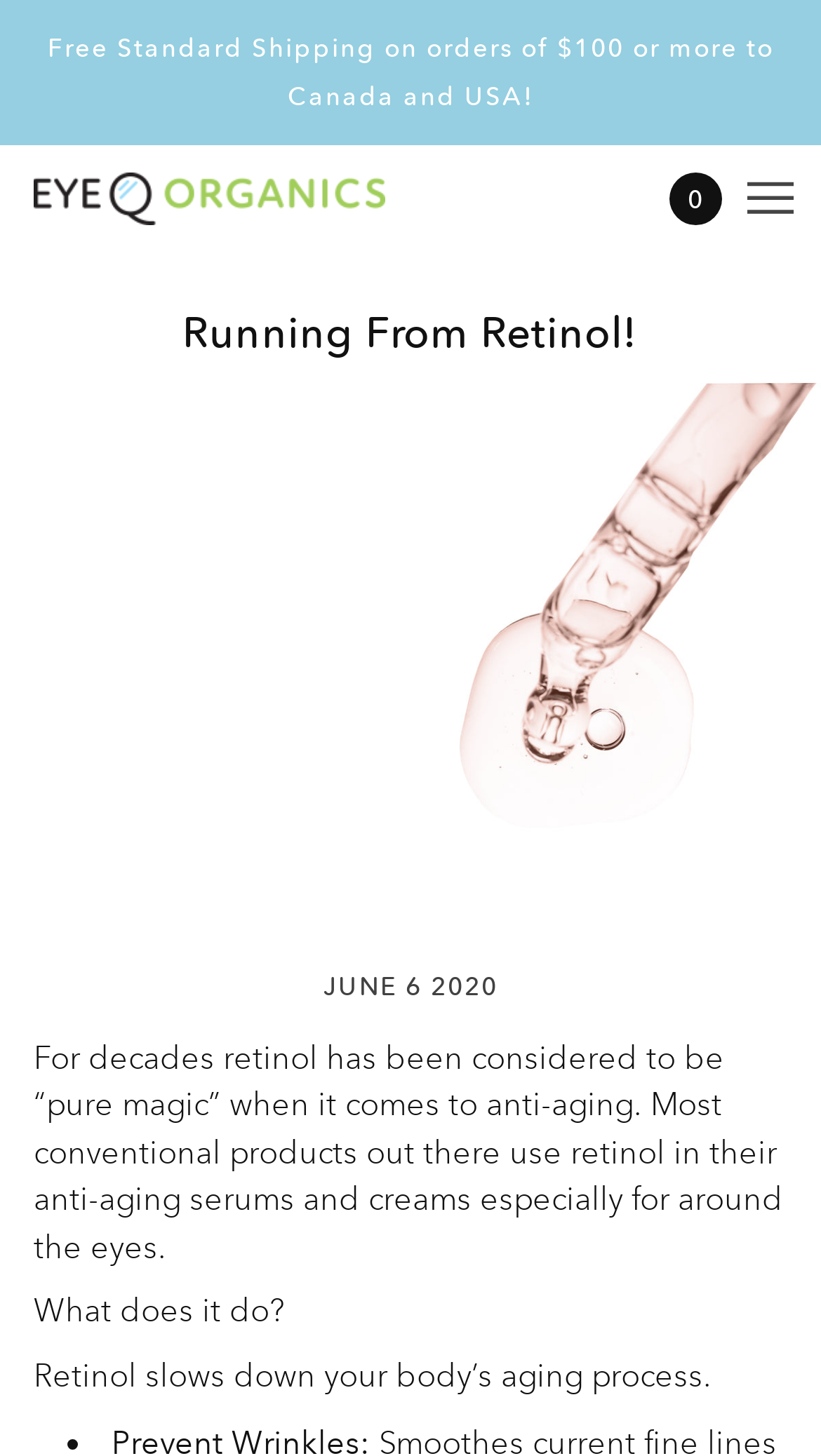What area of the face is retinol commonly used for?
Answer the question with a thorough and detailed explanation.

The answer can be found in the StaticText element with the text 'Most conventional products out there use retinol in their anti-aging serums and creams especially for around the eyes.' which is located in the middle of the webpage, describing the common use of retinol.